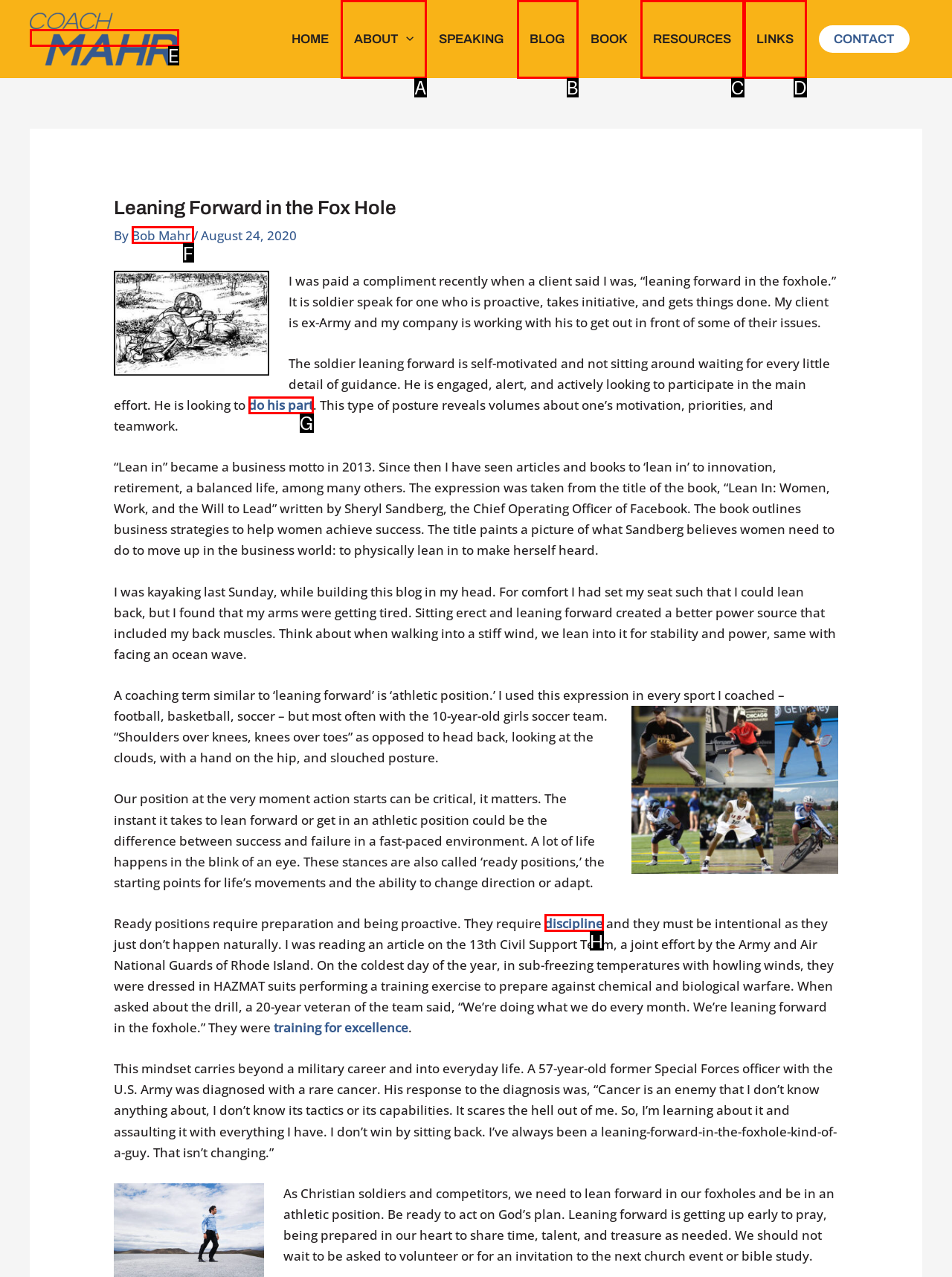Using the description: alt="Coach Mahr", find the corresponding HTML element. Provide the letter of the matching option directly.

E